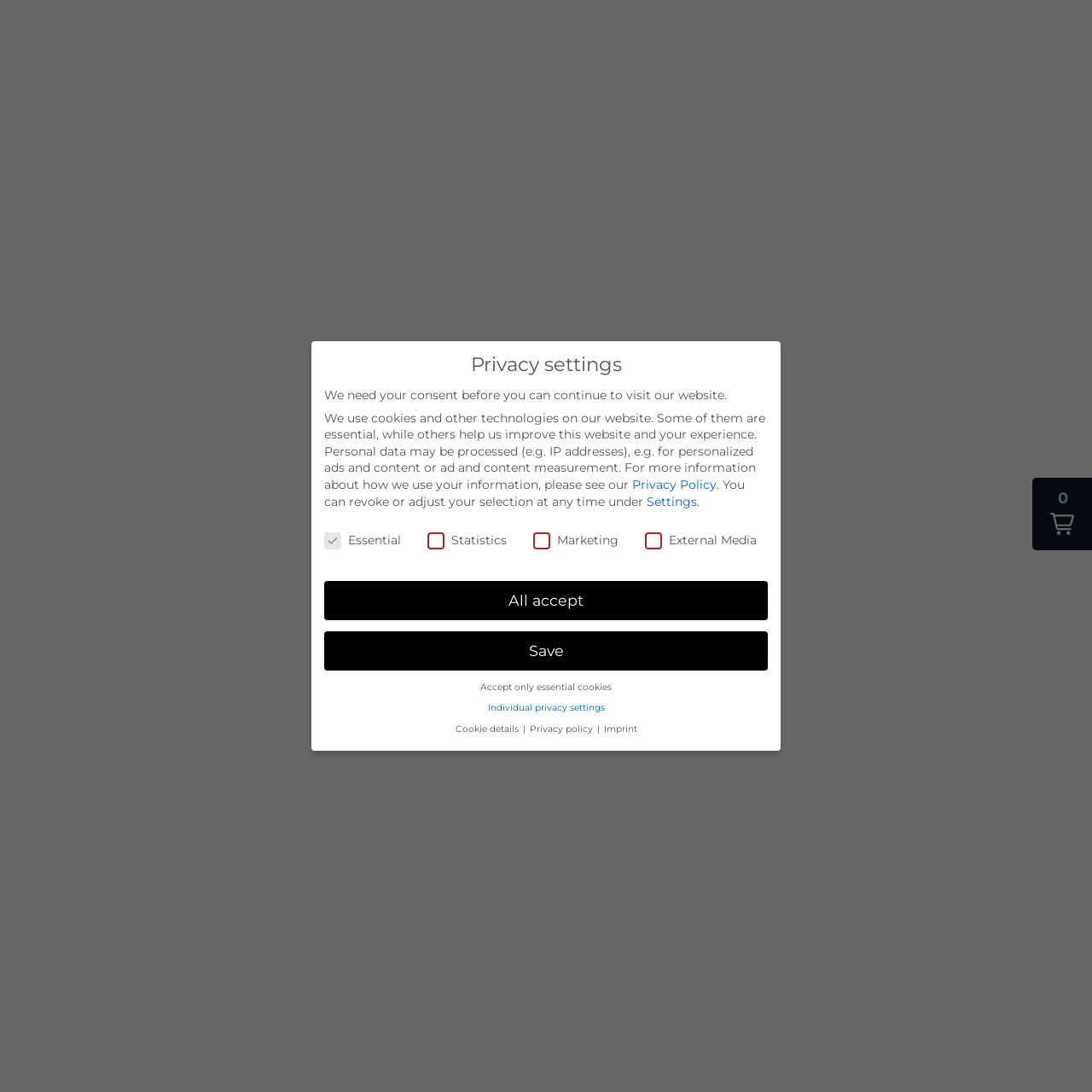Answer the question using only one word or a concise phrase: What is the purpose of the 'Privacy Policy' link?

To access the privacy policy